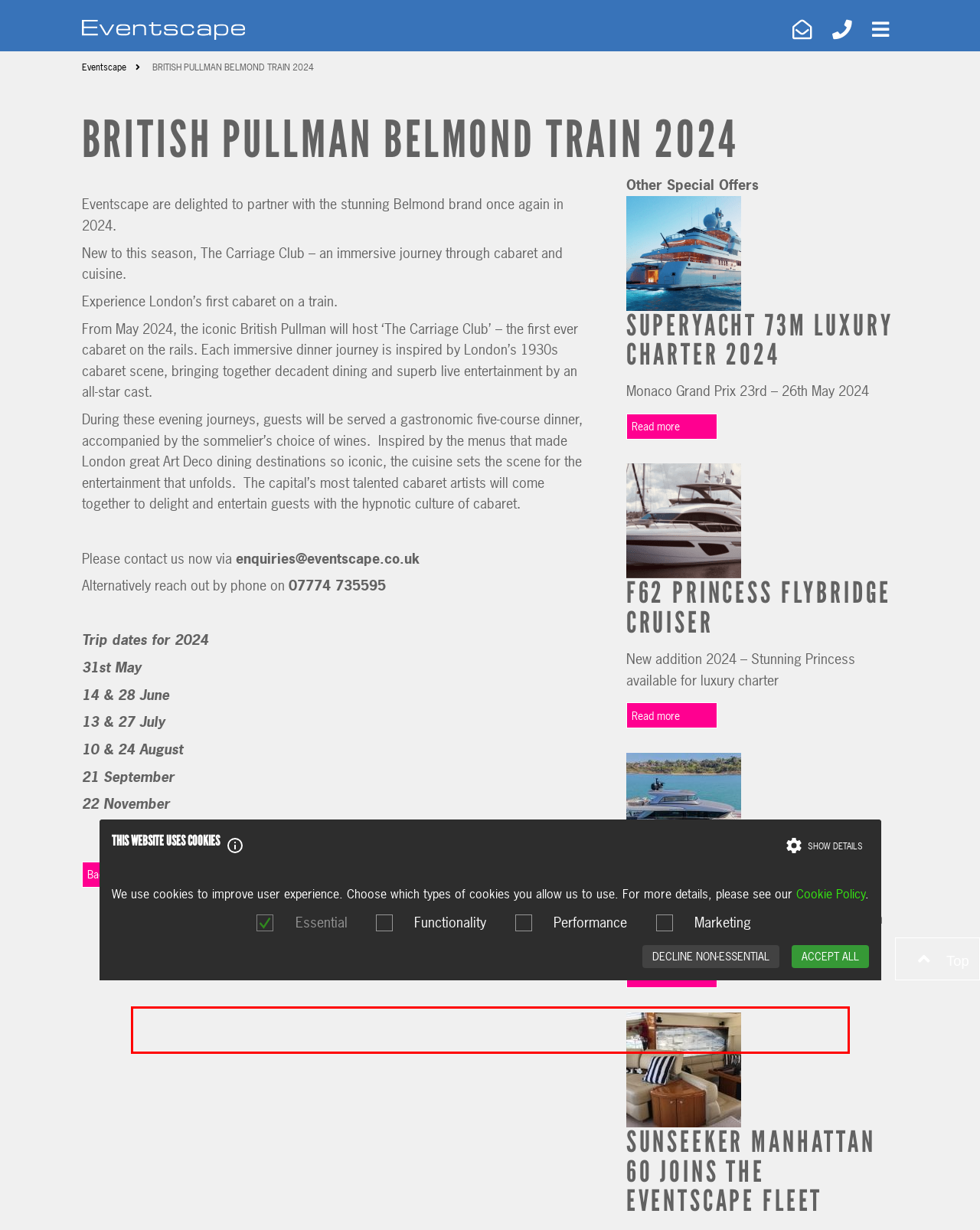Using the webpage screenshot, recognize and capture the text within the red bounding box.

Essential cookies allow core website functionality such as user login and account management. The website cannot be used properly without these.